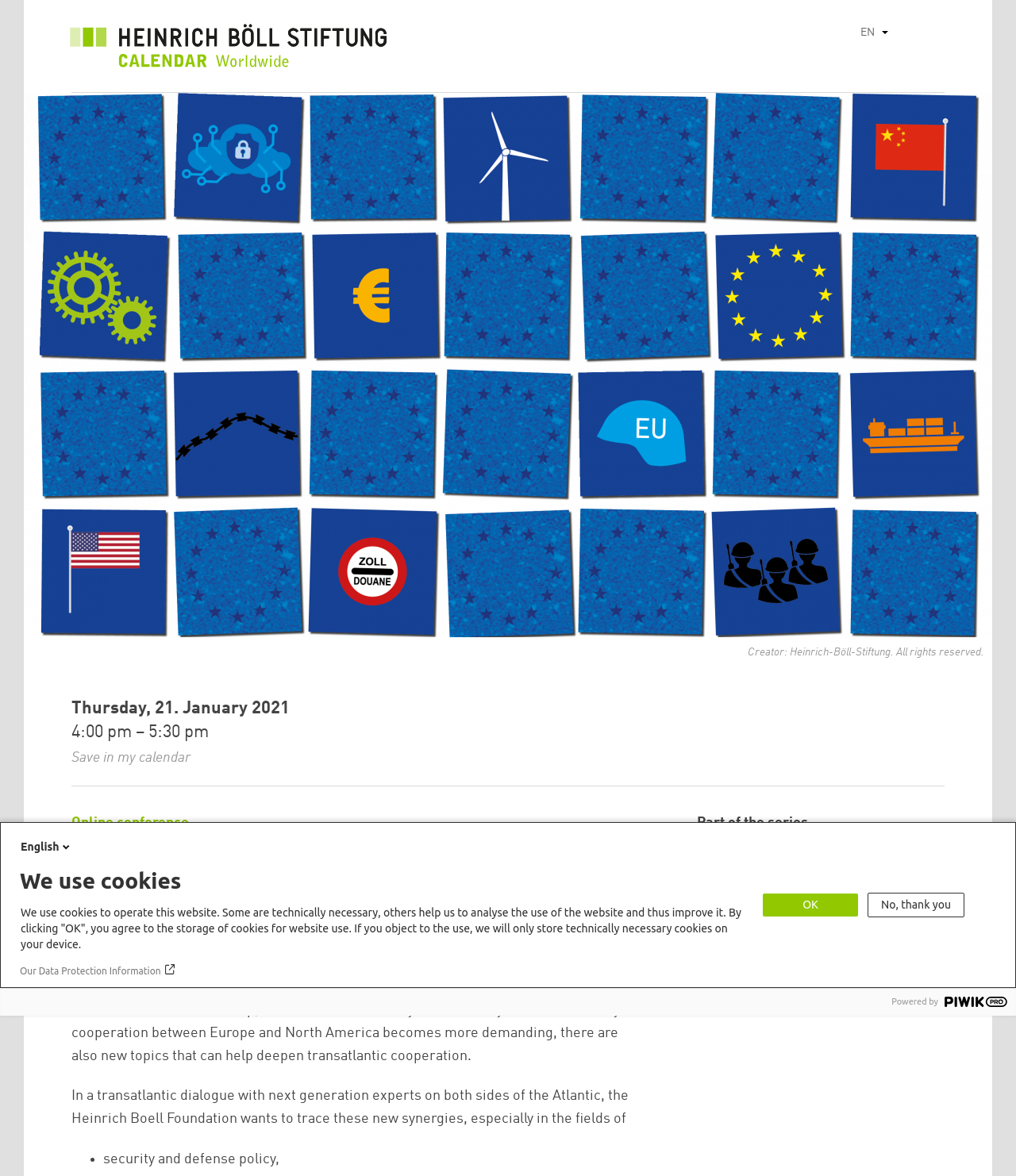Look at the image and answer the question in detail:
Who is the organizer of the conference?

I found the answer by looking at the image element with the text 'Heinrich Böll Stiftung Calendar Logo' which suggests that the conference is organized by Heinrich Böll Stiftung.